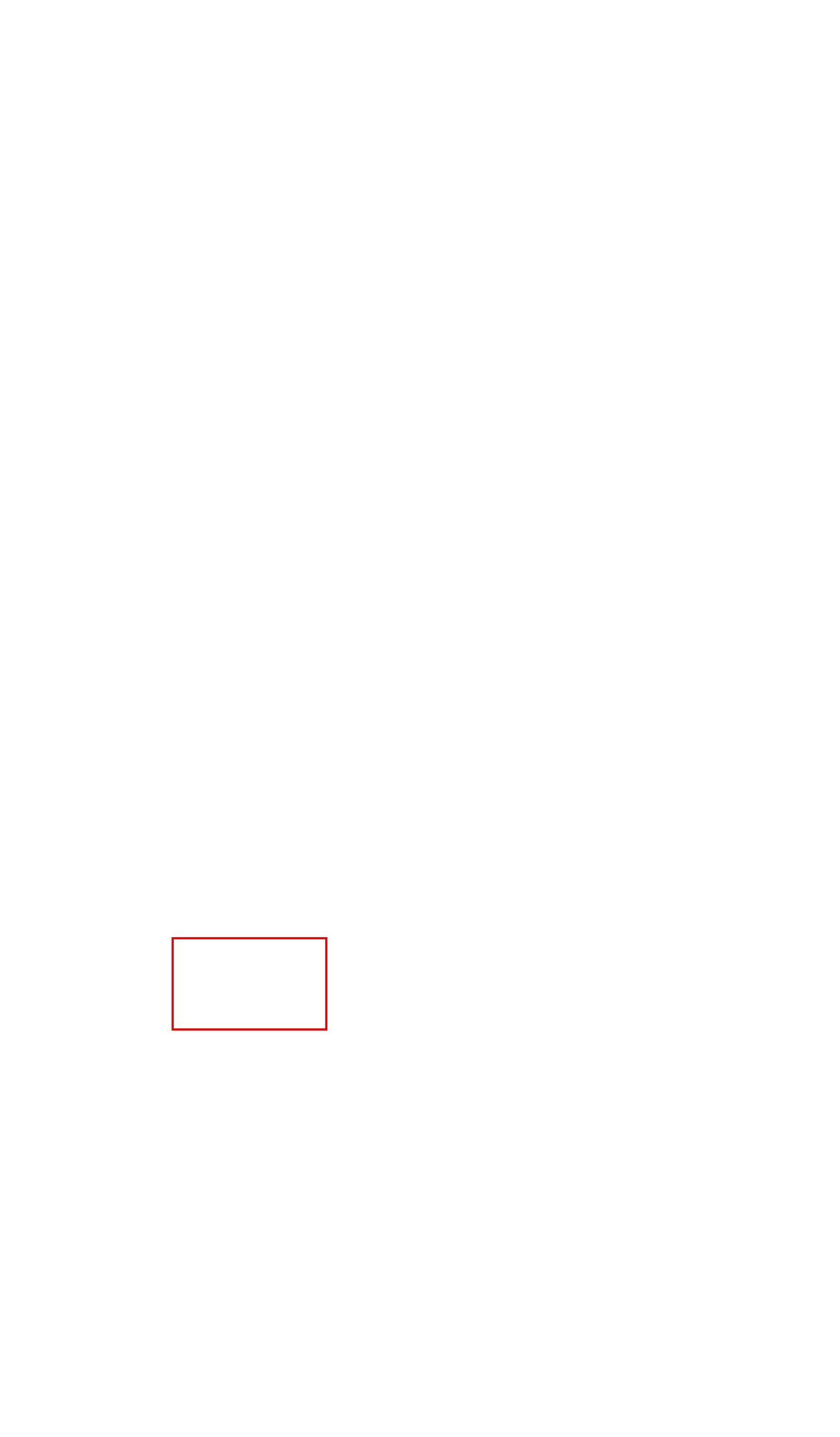Examine the screenshot of a webpage with a red bounding box around a specific UI element. Identify which webpage description best matches the new webpage that appears after clicking the element in the red bounding box. Here are the candidates:
A. Add Archives - Nerds Chalk
B. Text Archives - Nerds Chalk
C. How to blur a portion of an image on Android
D. How to use Sky filter on Xiaomi phones
E. How to create perfect portrait shots and selfies with Snapseed [Guide]
F. How to bulk resize photos by percentage or pixel size
G. Write Archives - Nerds Chalk
H. how to Archives - Nerds Chalk

H